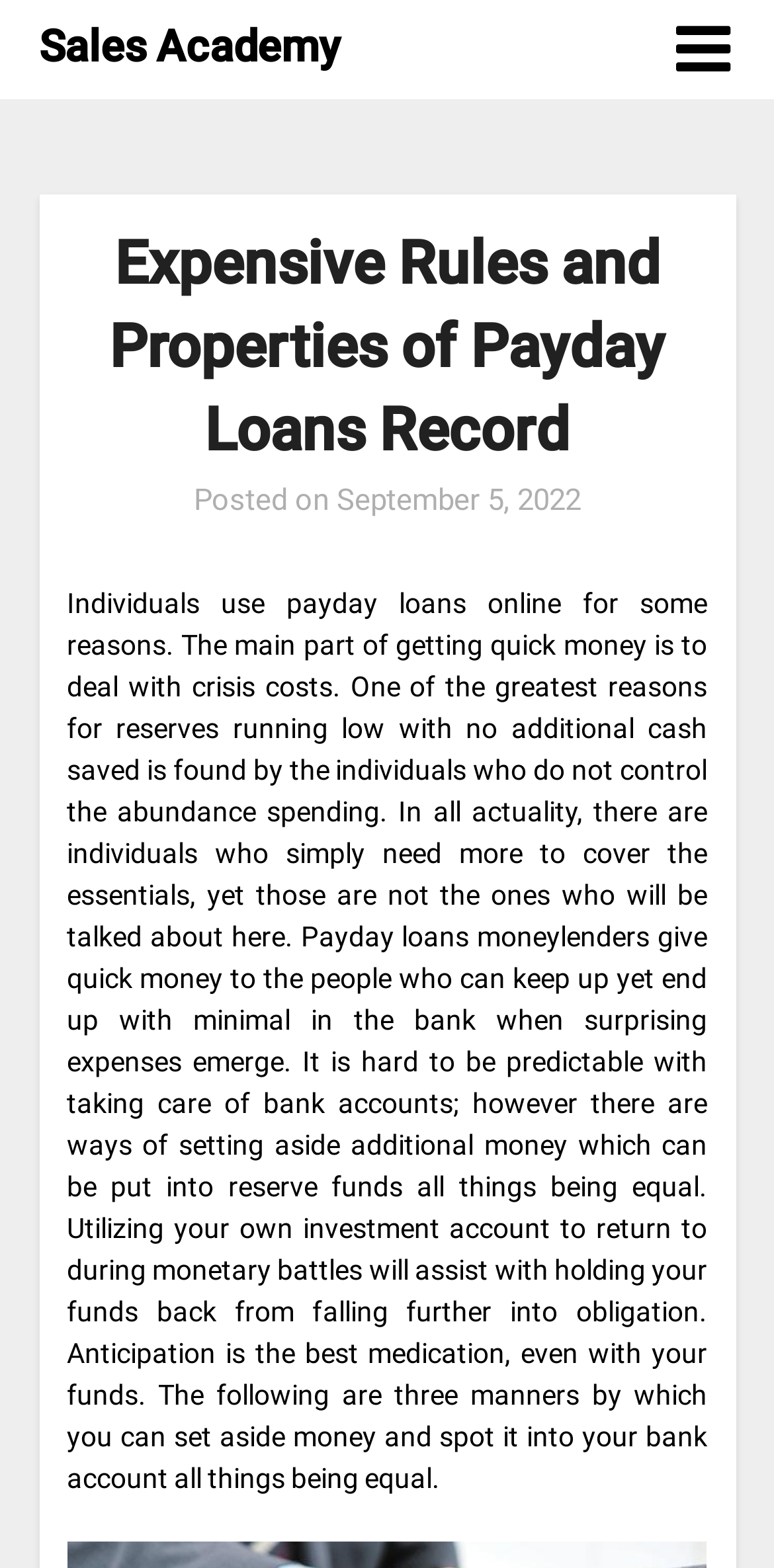Describe all the visual and textual components of the webpage comprehensively.

The webpage is about payday loans, specifically discussing the rules and properties of payday loans records. At the top-right corner, there is a link with a icon, and next to it, a link with the text "Sales Academy". Below these links, there is a header section that spans almost the entire width of the page. Within this header, the title "Expensive Rules and Properties of Payday Loans Record" is prominently displayed. 

To the right of the title, there is a section with the text "Posted on" followed by a link with the date "September 5, 2022". This section is positioned slightly below the title. 

The main content of the webpage is a long paragraph of text that discusses the reasons people use payday loans, the importance of saving money, and ways to set aside funds for emergency situations. This paragraph takes up most of the page's content area, starting from the bottom of the header section and extending to the bottom of the page.